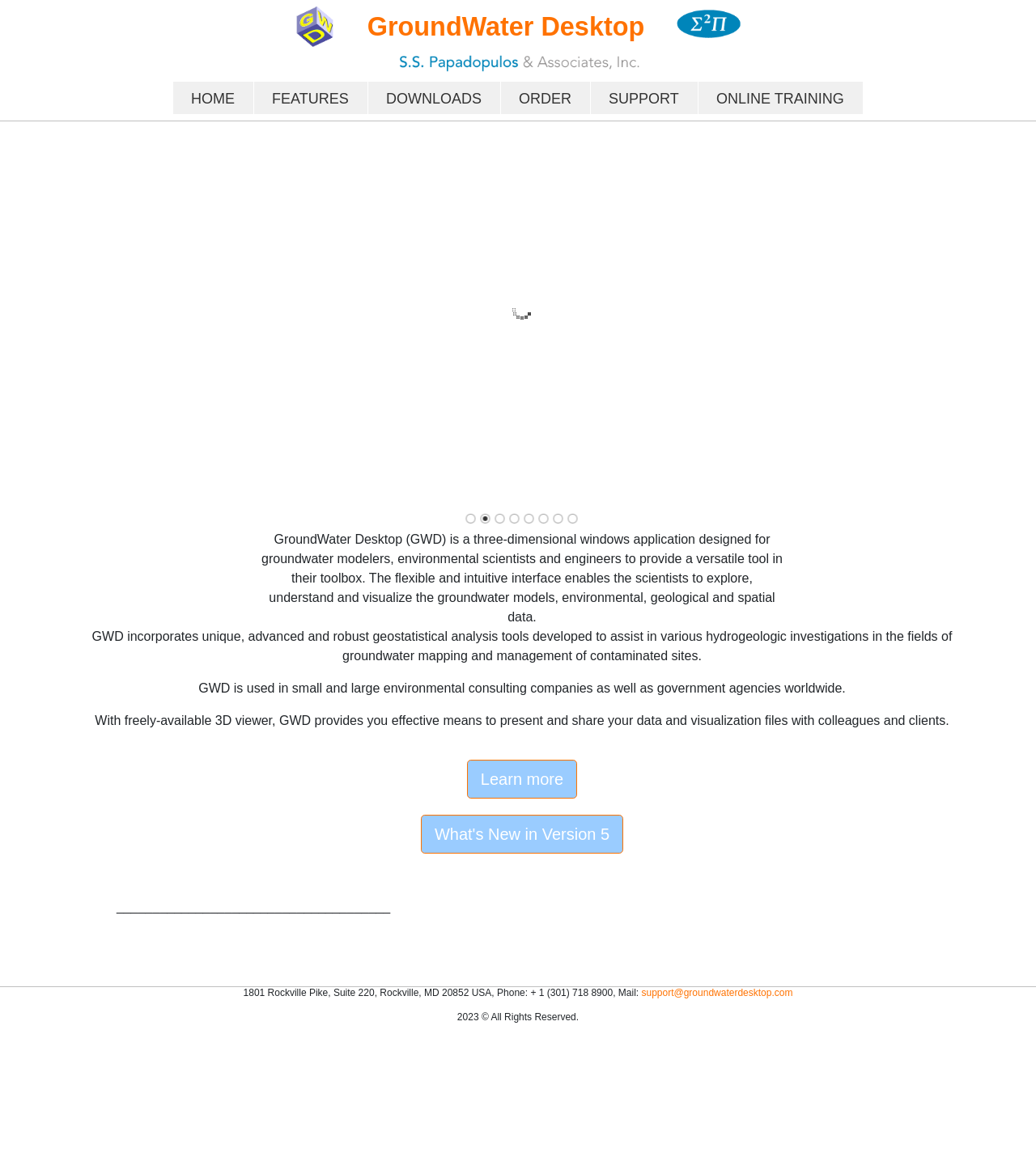Specify the bounding box coordinates of the element's area that should be clicked to execute the given instruction: "read news". The coordinates should be four float numbers between 0 and 1, i.e., [left, top, right, bottom].

None